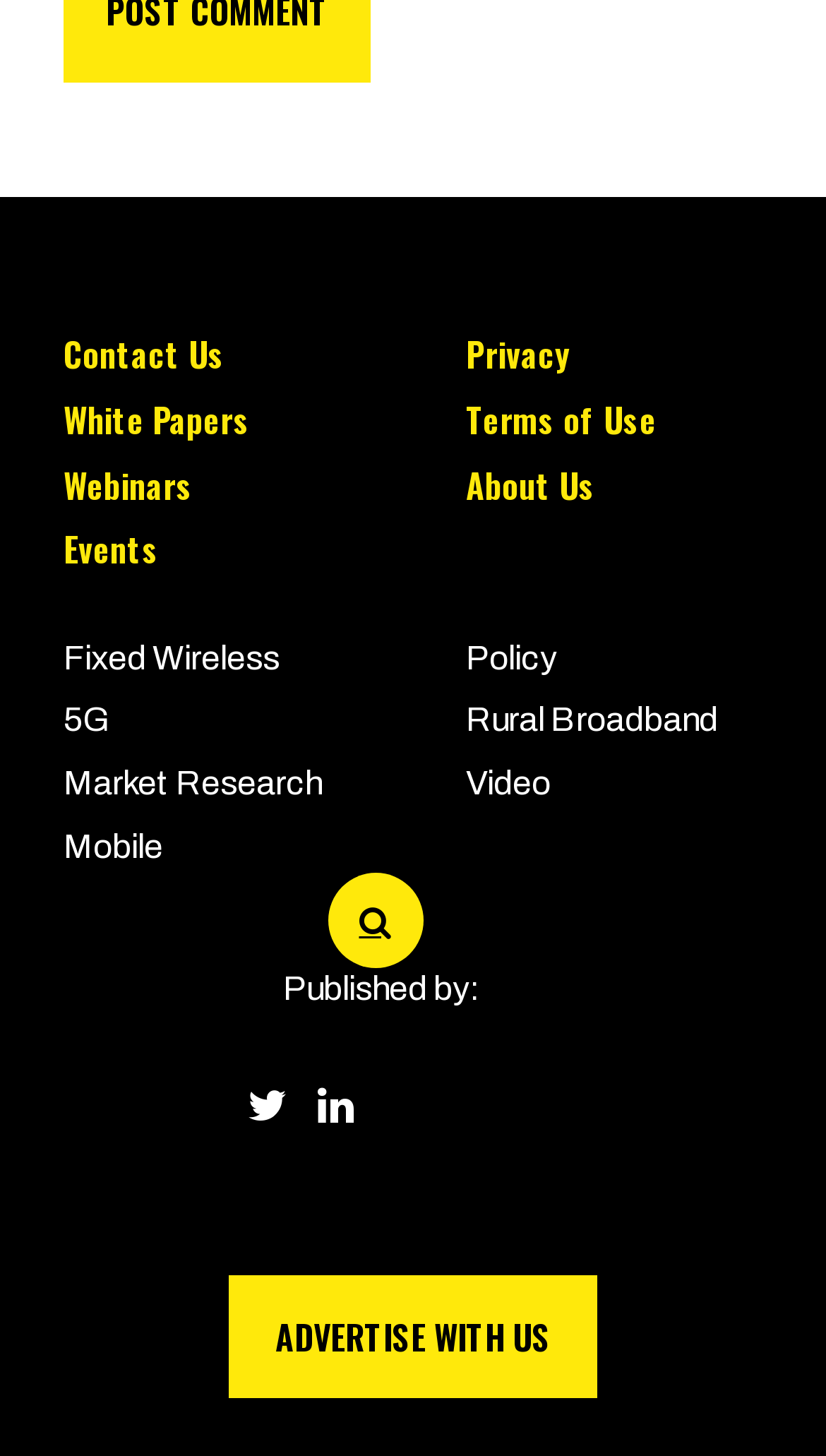Could you highlight the region that needs to be clicked to execute the instruction: "get a quote for cat flap installation"?

None